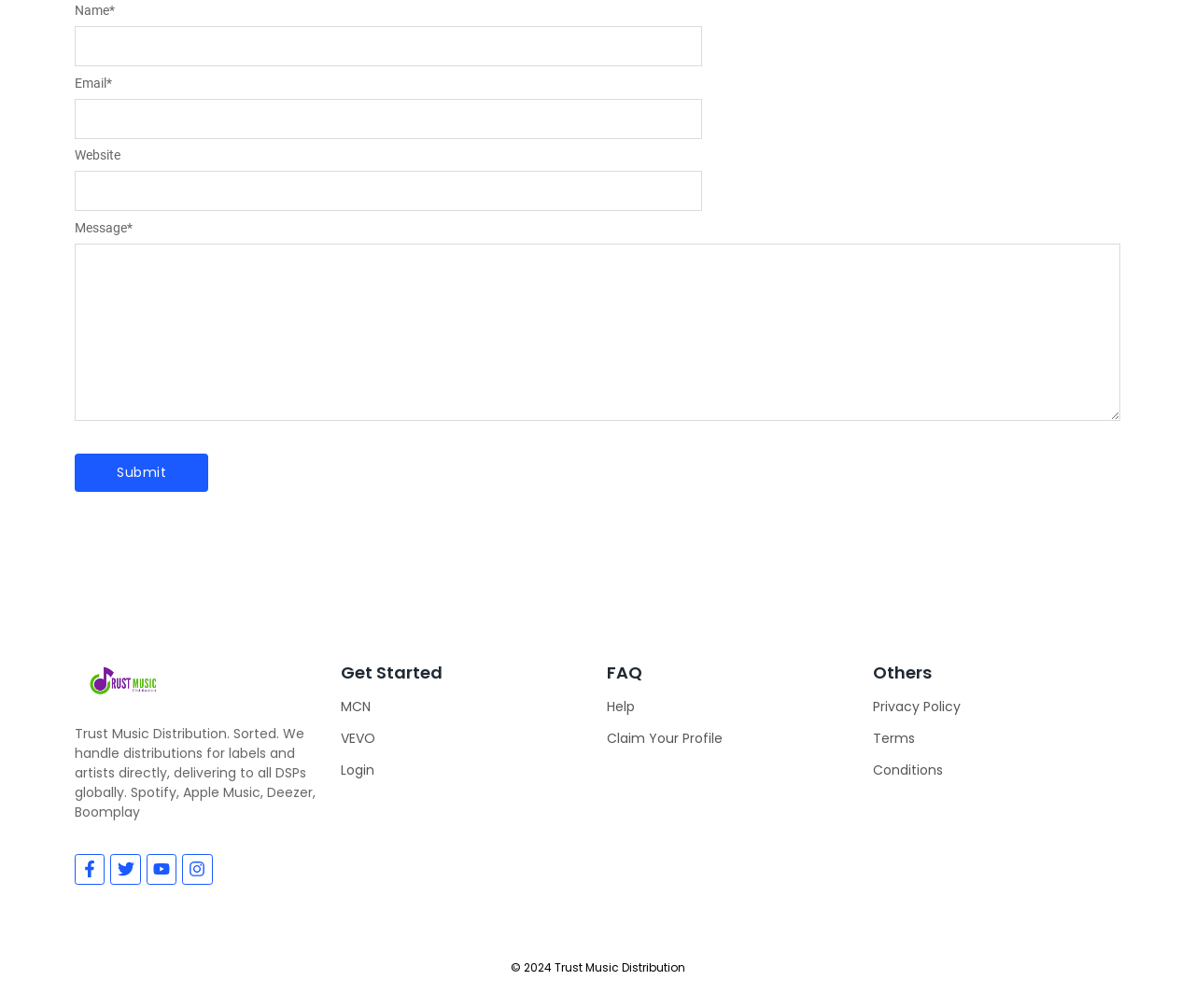Provide a short, one-word or phrase answer to the question below:
What social media platforms are linked on the website?

Facebook, Twitter, Youtube, Instagram